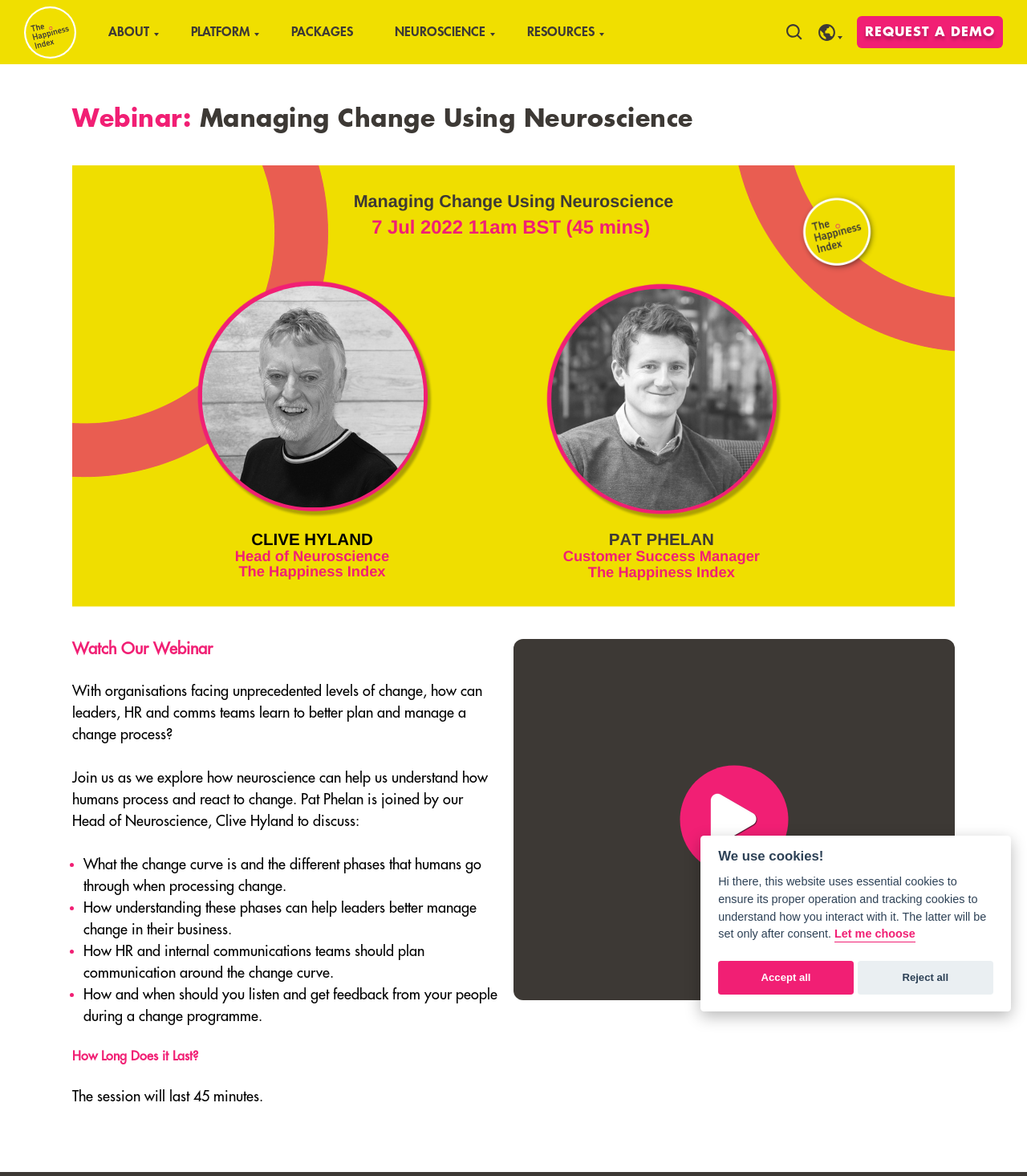Answer with a single word or phrase: 
What is the topic of the webinar?

Managing Change Using Neuroscience